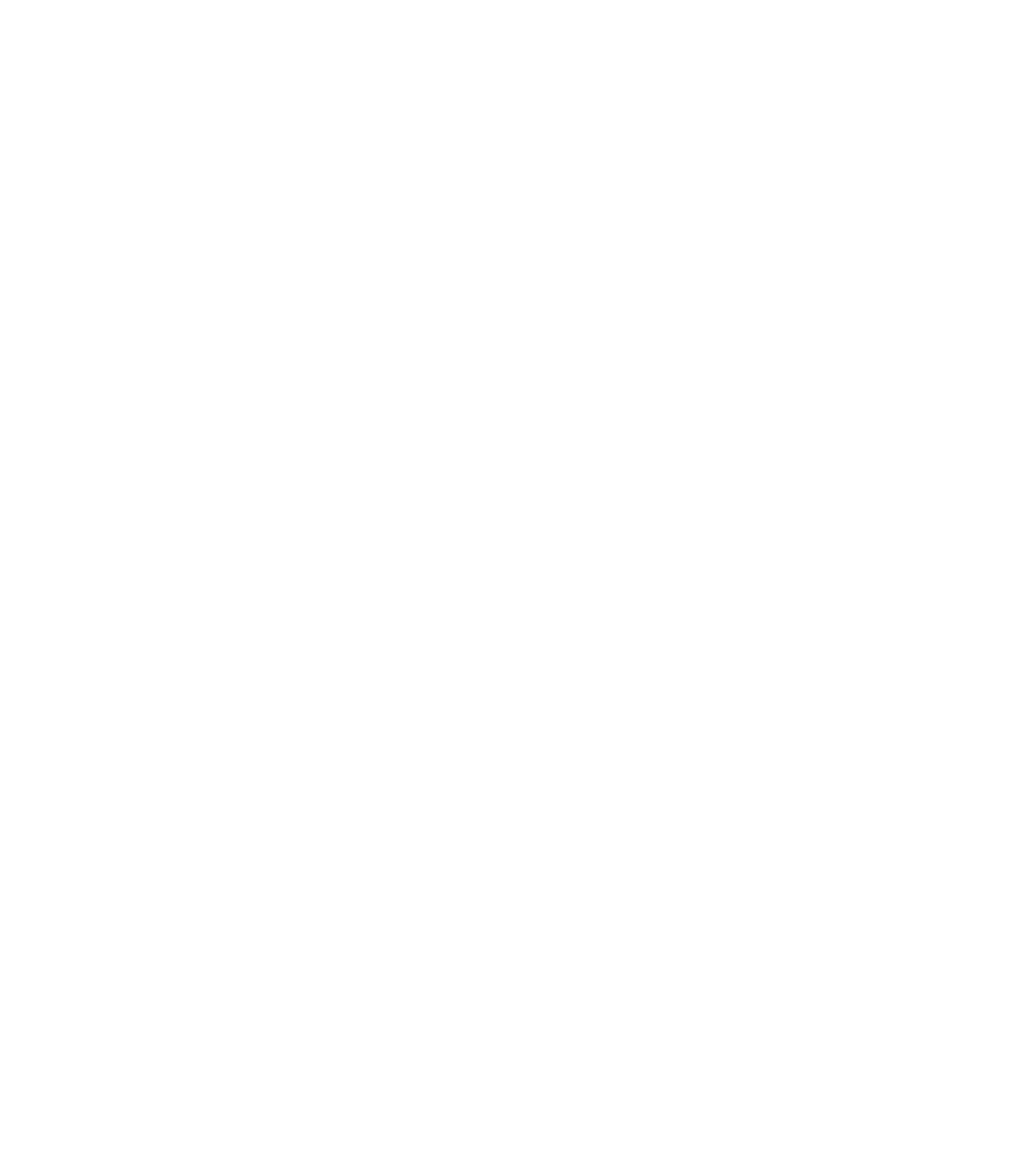Provide a brief response to the question using a single word or phrase: 
What is the purpose of the steering group?

Not mentioned